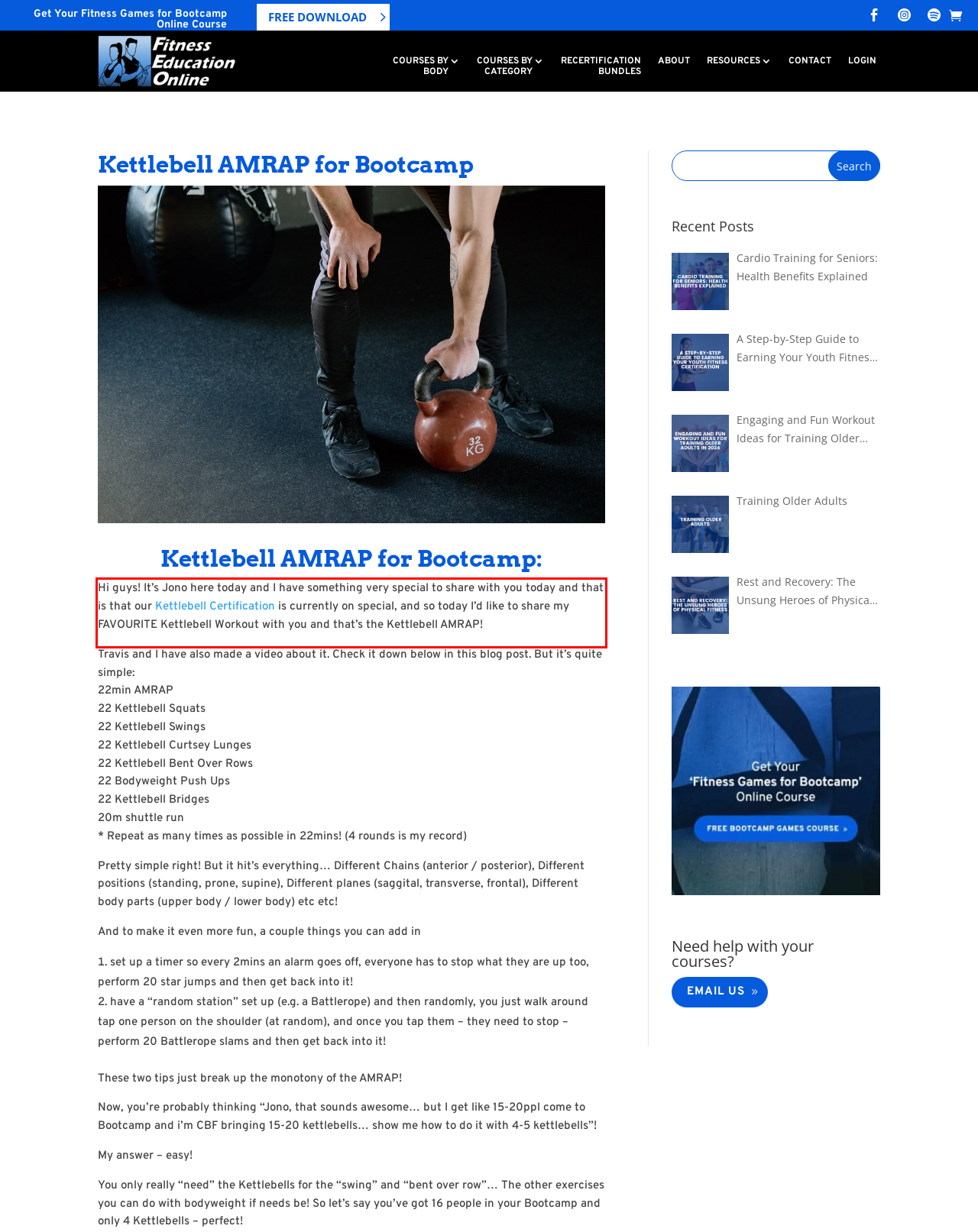You are presented with a screenshot containing a red rectangle. Extract the text found inside this red bounding box.

Hi guys! It’s Jono here today and I have something very special to share with you today and that is that our Kettlebell Certification is currently on special, and so today I’d like to share my FAVOURITE Kettlebell Workout with you and that’s the Kettlebell AMRAP!